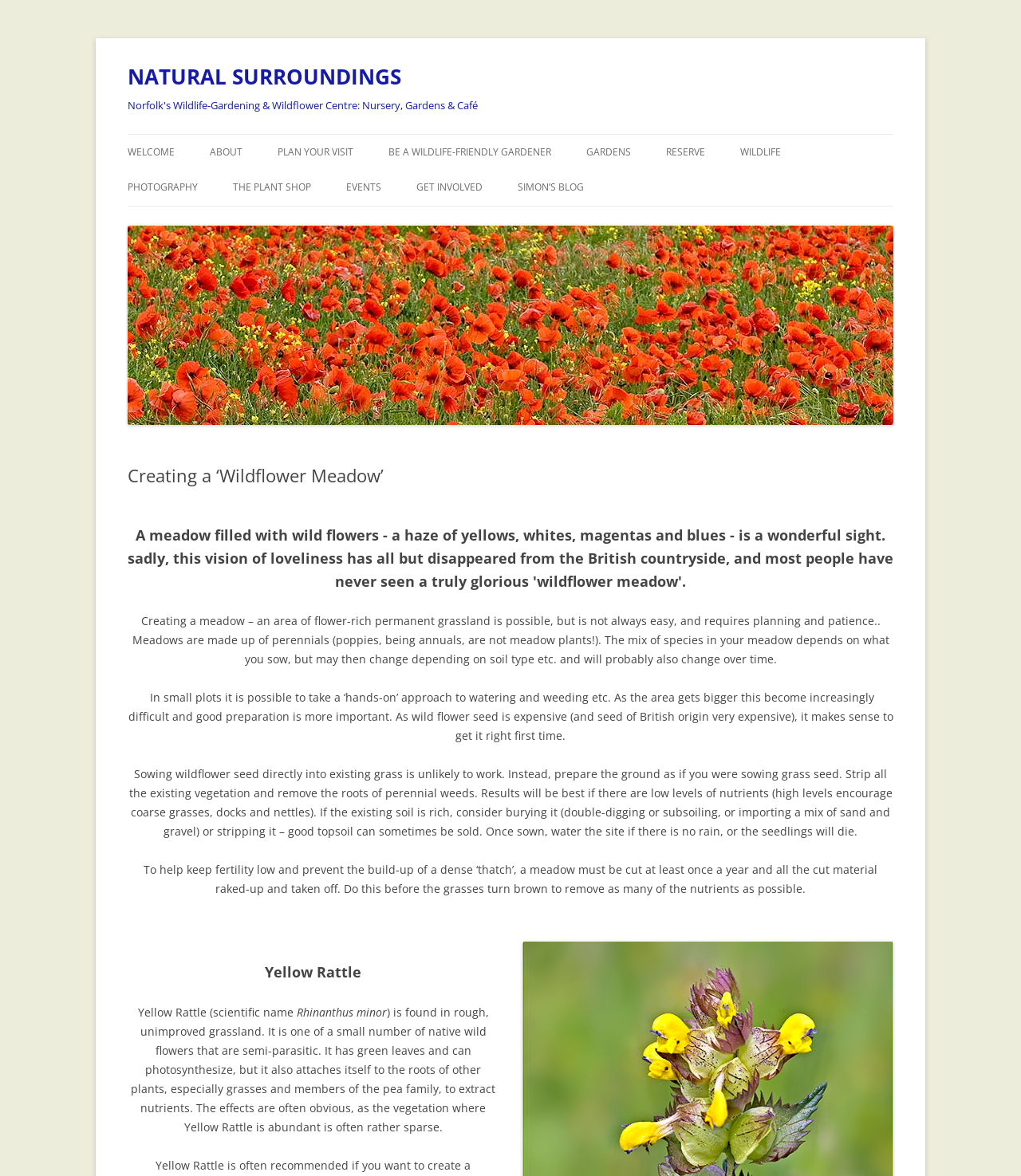Find the bounding box coordinates for the UI element whose description is: "THE PLANT SHOP". The coordinates should be four float numbers between 0 and 1, in the format [left, top, right, bottom].

[0.228, 0.145, 0.305, 0.175]